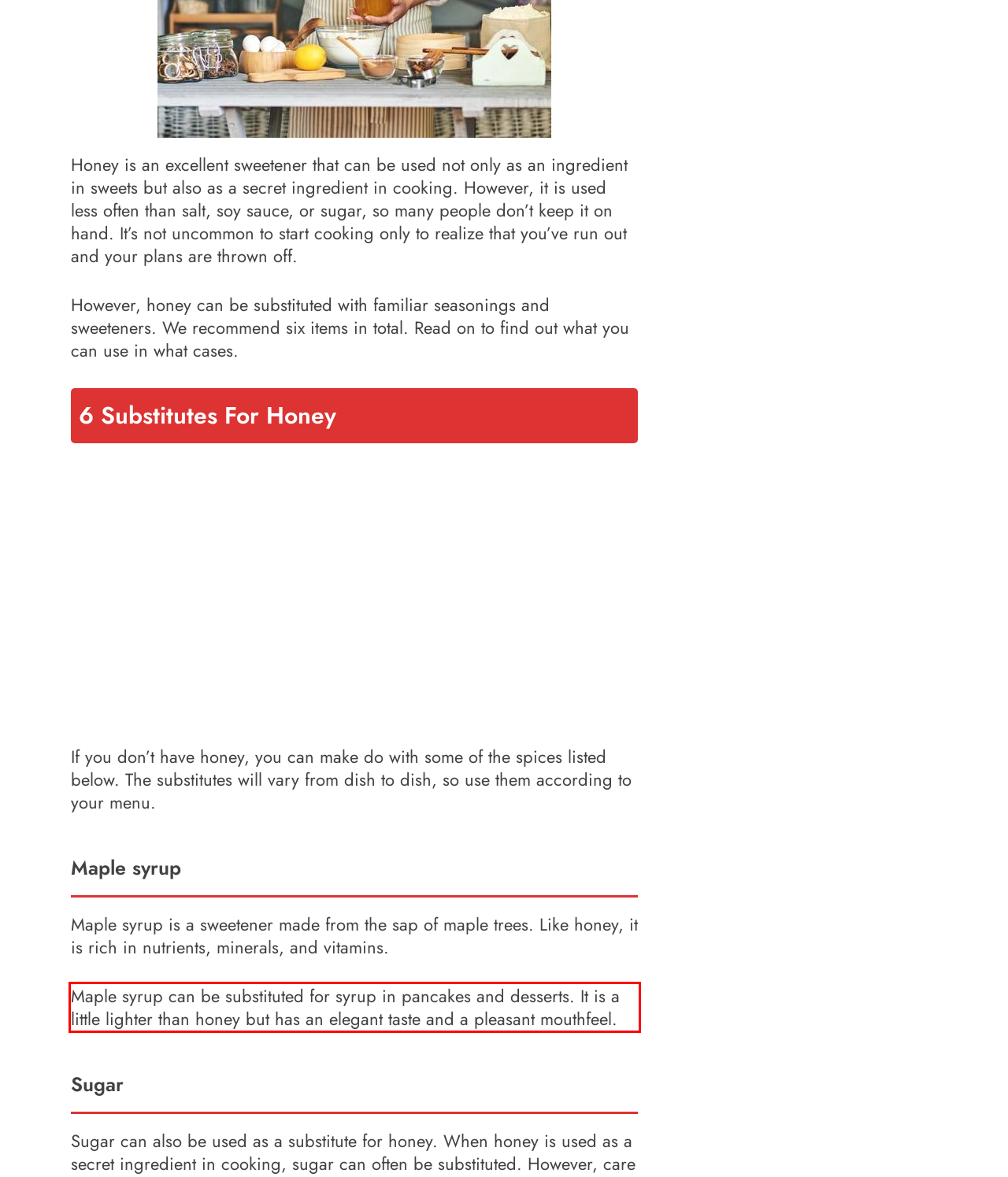The screenshot provided shows a webpage with a red bounding box. Apply OCR to the text within this red bounding box and provide the extracted content.

Maple syrup can be substituted for syrup in pancakes and desserts. It is a little lighter than honey but has an elegant taste and a pleasant mouthfeel.